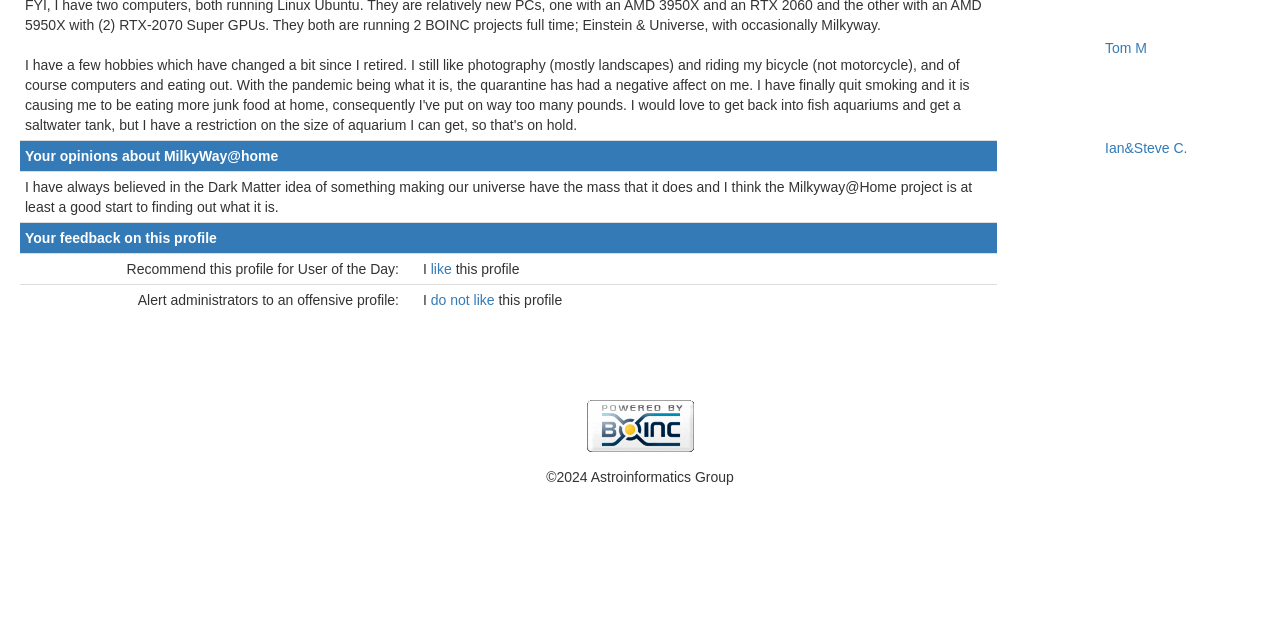Given the description of a UI element: "Tom M", identify the bounding box coordinates of the matching element in the webpage screenshot.

[0.863, 0.062, 0.896, 0.087]